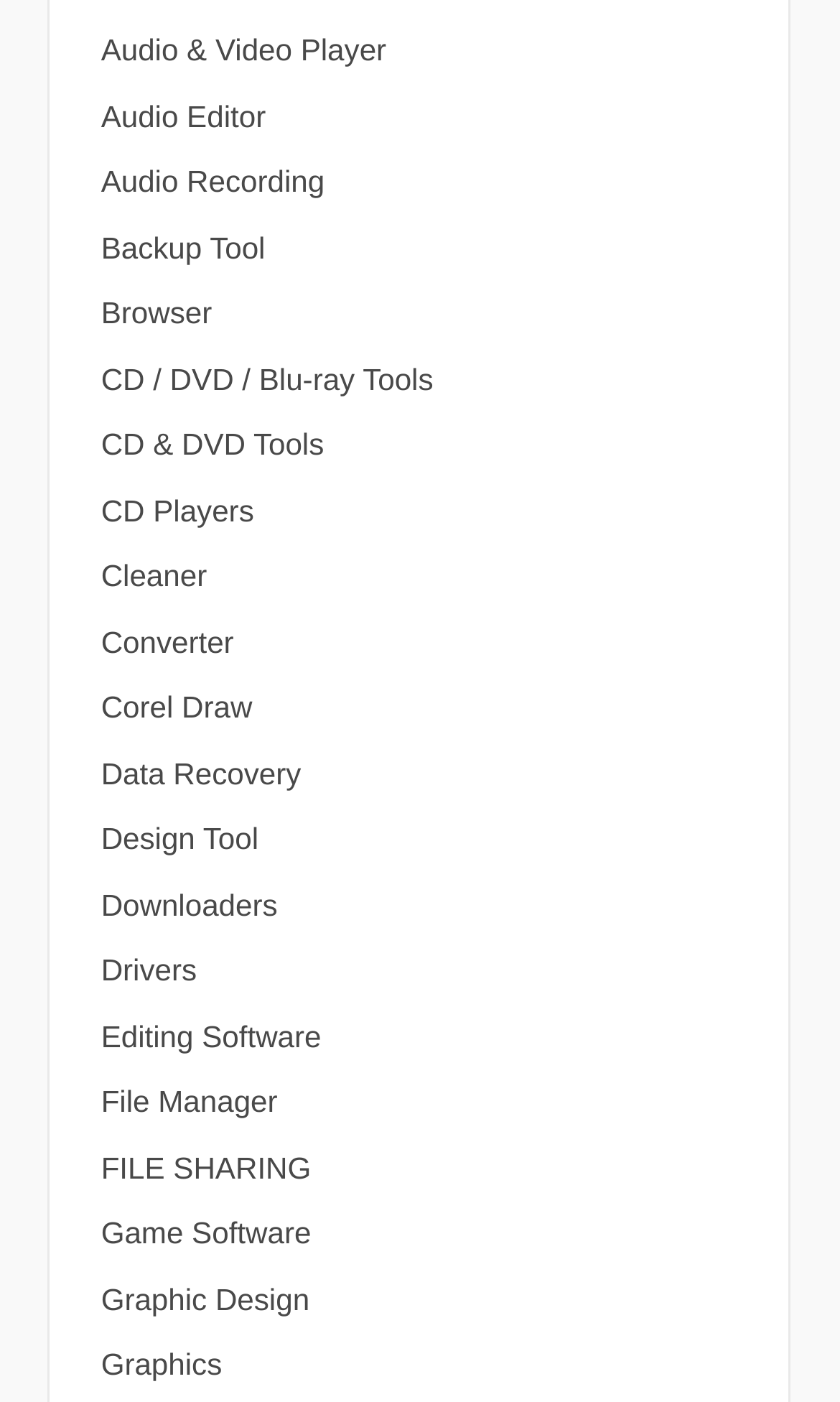What type of software is available on this webpage?
Please provide a detailed and thorough answer to the question.

Based on the links provided on the webpage, it appears to be a collection of multimedia software, including audio and video players, editors, and converters, as well as other tools for tasks such as data recovery and graphic design.